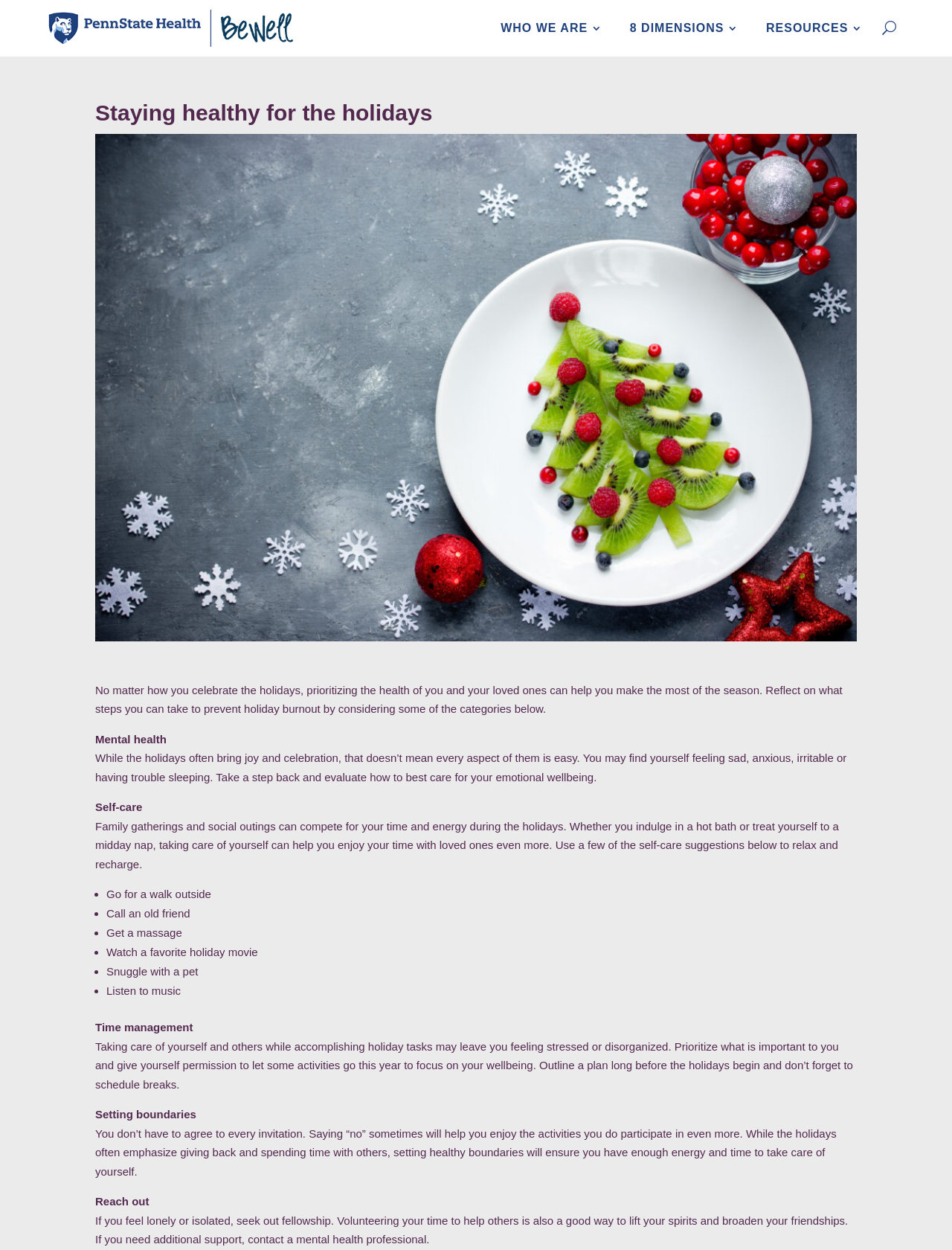What is the third category mentioned for preventing holiday burnout?
Answer the question in a detailed and comprehensive manner.

The categories for preventing holiday burnout are listed in the webpage, and the third one is 'Time management', which is mentioned after 'Mental health' and 'Self-care'.